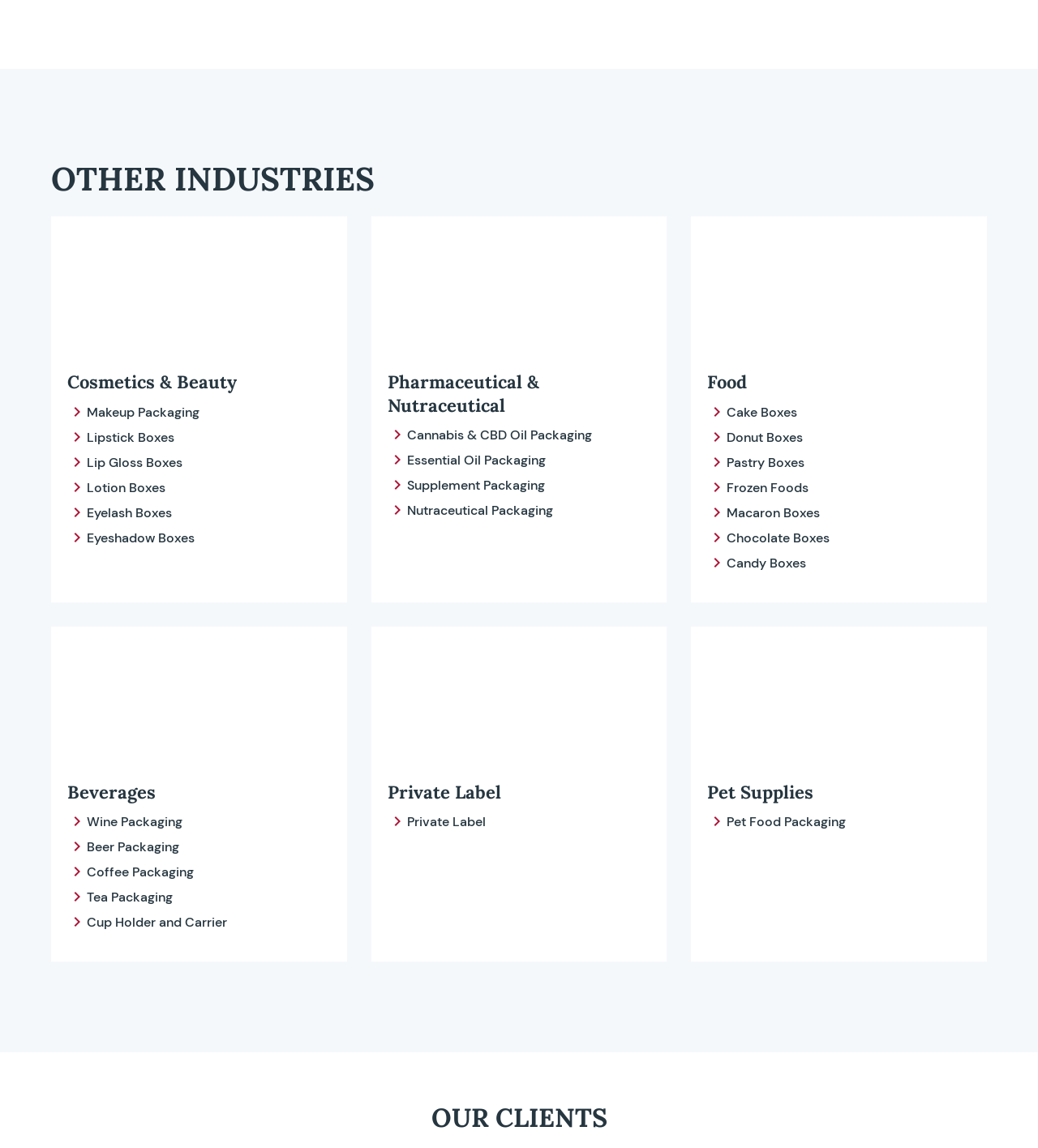What is the last industry listed?
Please answer using one word or phrase, based on the screenshot.

Pet Supplies